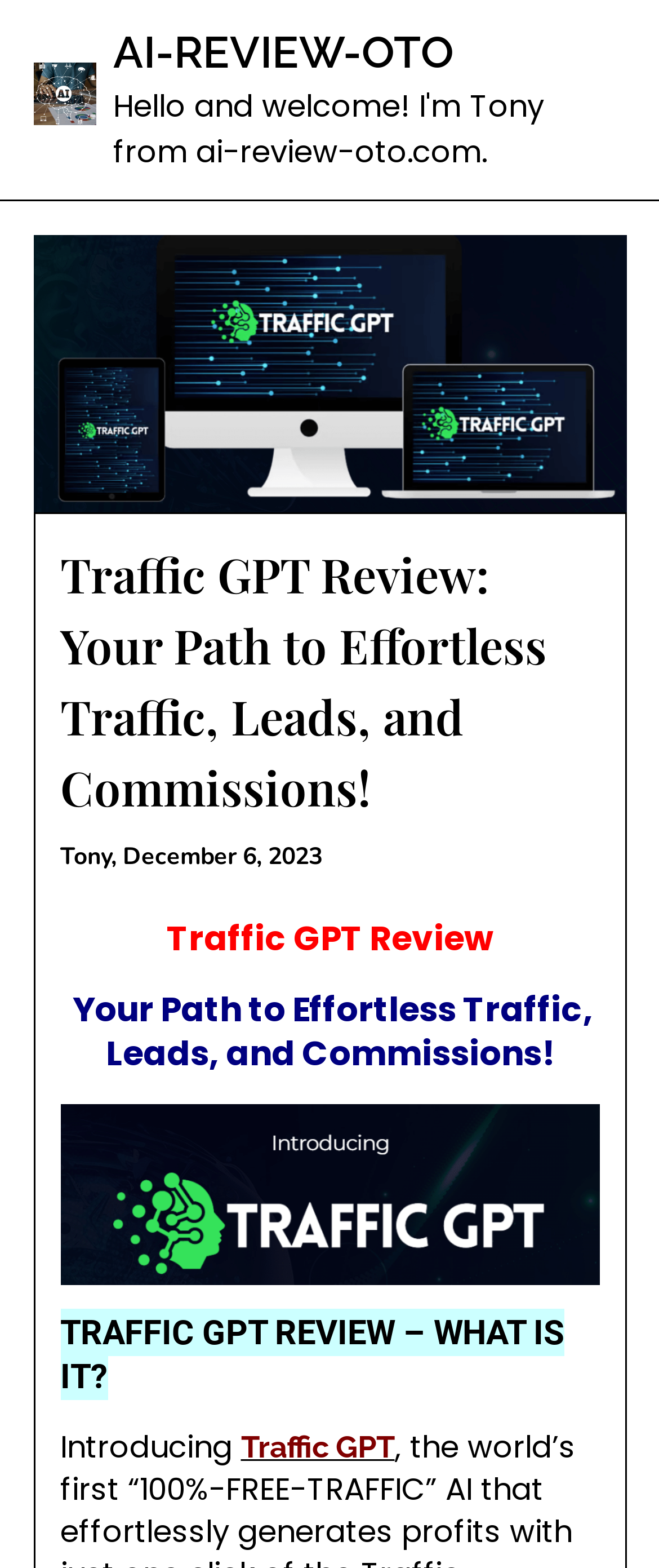Extract the bounding box coordinates of the UI element described: "SharkTank". Provide the coordinates in the format [left, top, right, bottom] with values ranging from 0 to 1.

None